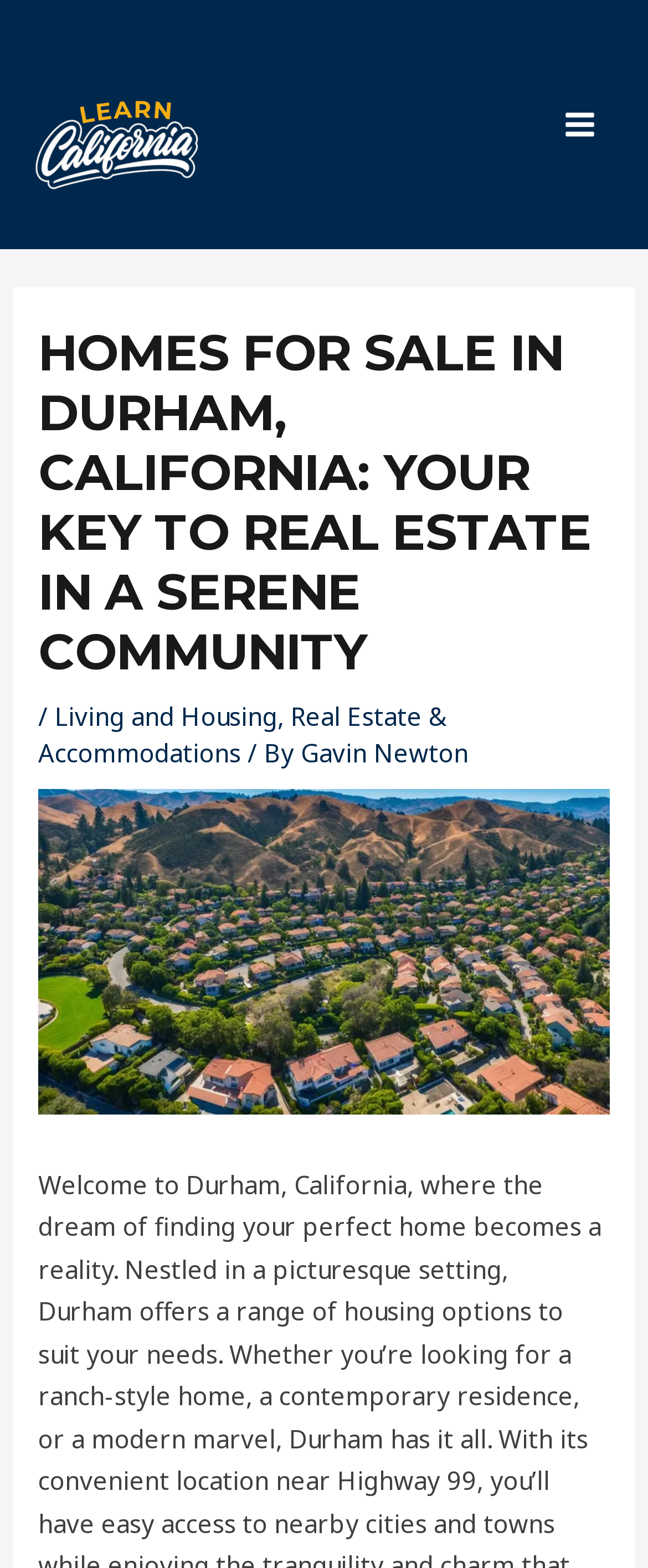Using the webpage screenshot and the element description Real Estate & Accommodations, determine the bounding box coordinates. Specify the coordinates in the format (top-left x, top-left y, bottom-right x, bottom-right y) with values ranging from 0 to 1.

[0.059, 0.446, 0.69, 0.49]